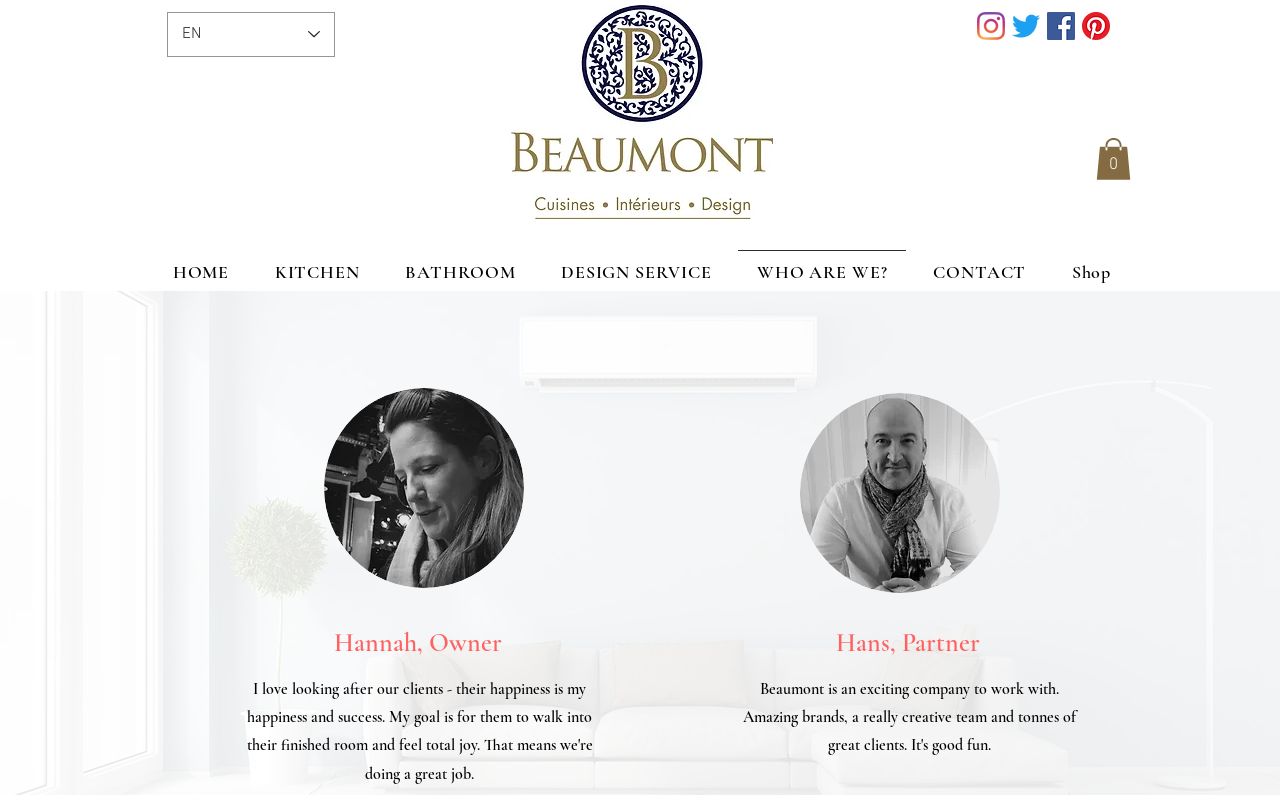What is the name of the partner?
Look at the image and answer the question with a single word or phrase.

Hans